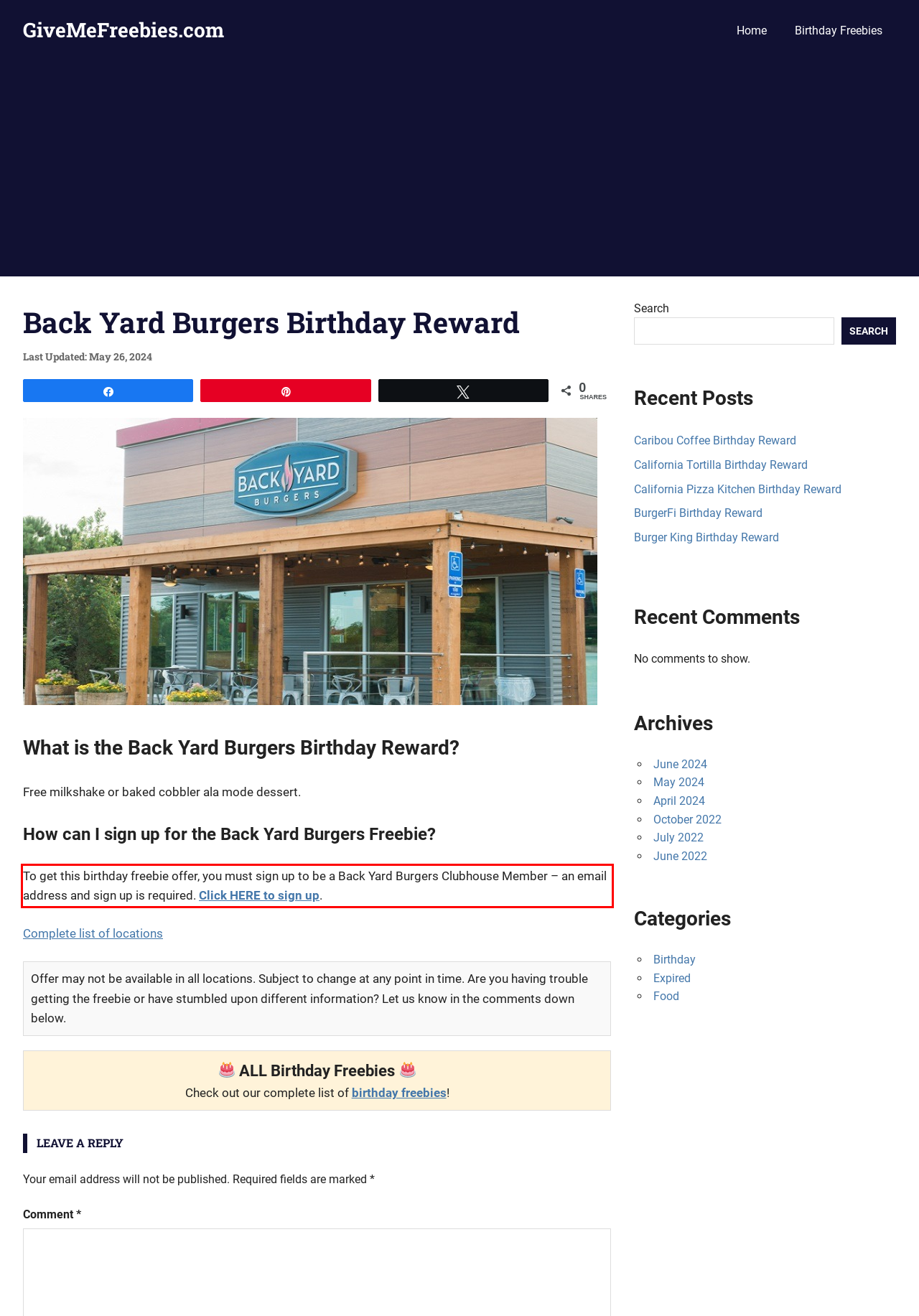Given a screenshot of a webpage containing a red bounding box, perform OCR on the text within this red bounding box and provide the text content.

To get this birthday freebie offer, you must sign up to be a Back Yard Burgers Clubhouse Member – an email address and sign up is required. Click HERE to sign up.